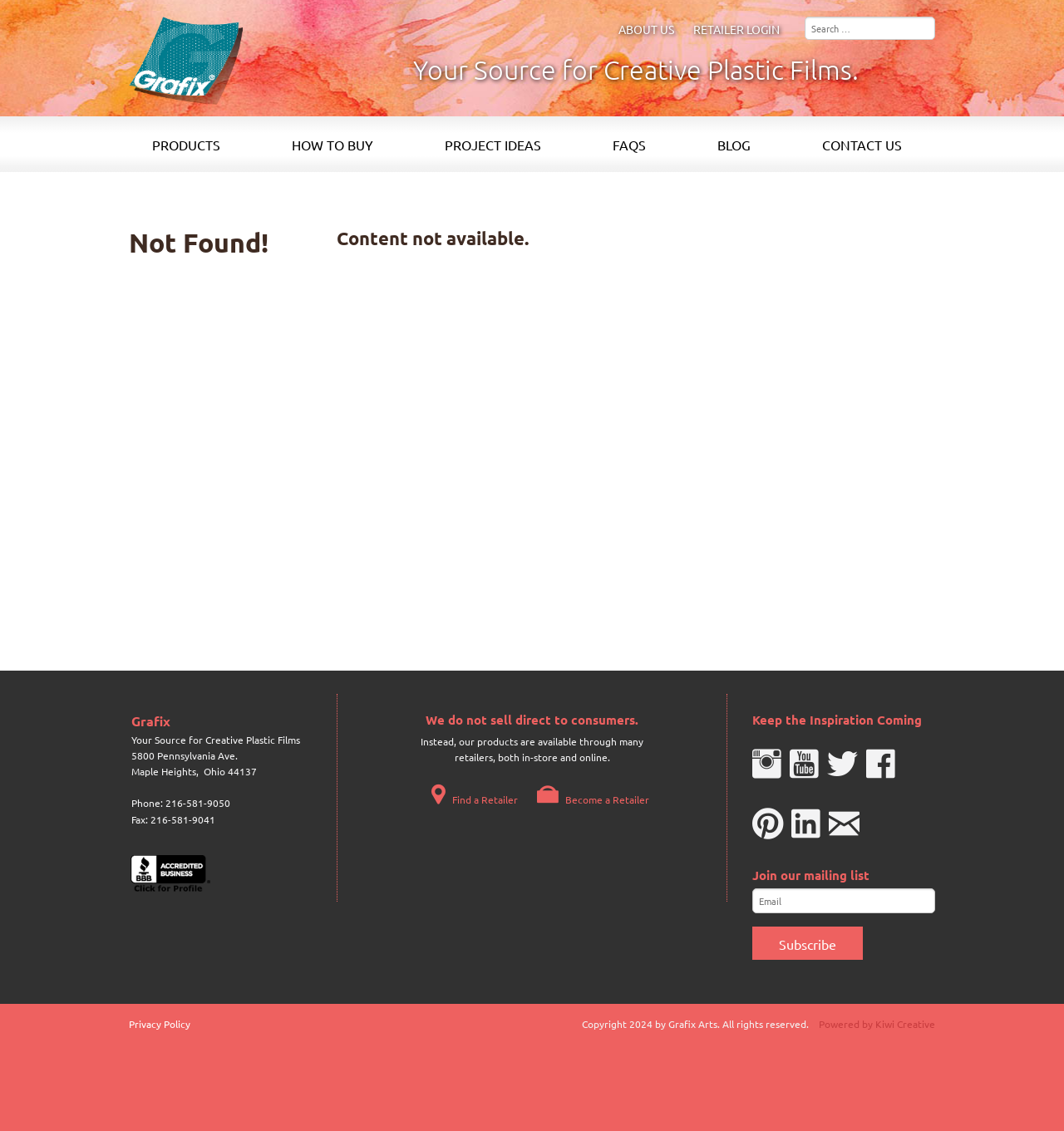Use a single word or phrase to answer the following:
How can I find a retailer?

Find a Retailer